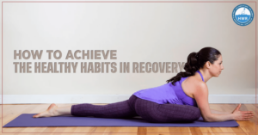By analyzing the image, answer the following question with a detailed response: What is the color of the mat?

The caption explicitly states that the woman is performing a yoga pose on a purple mat, which indicates that the mat is purple in color.